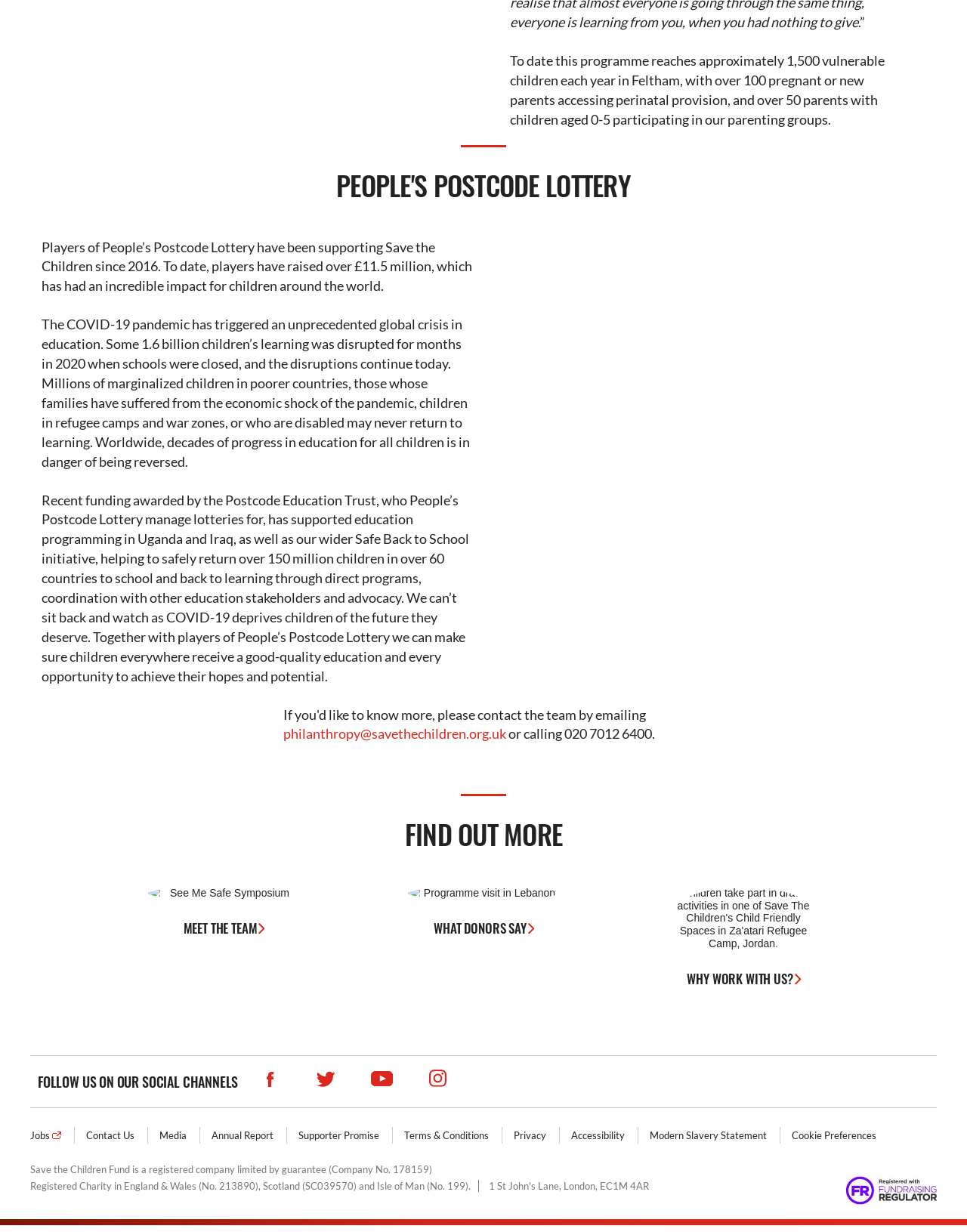Indicate the bounding box coordinates of the element that needs to be clicked to satisfy the following instruction: "Click on the link to read more about GF40 40cc 4-Stroke Gas Airplane Engine with Muffler". The coordinates should be four float numbers between 0 and 1, i.e., [left, top, right, bottom].

None